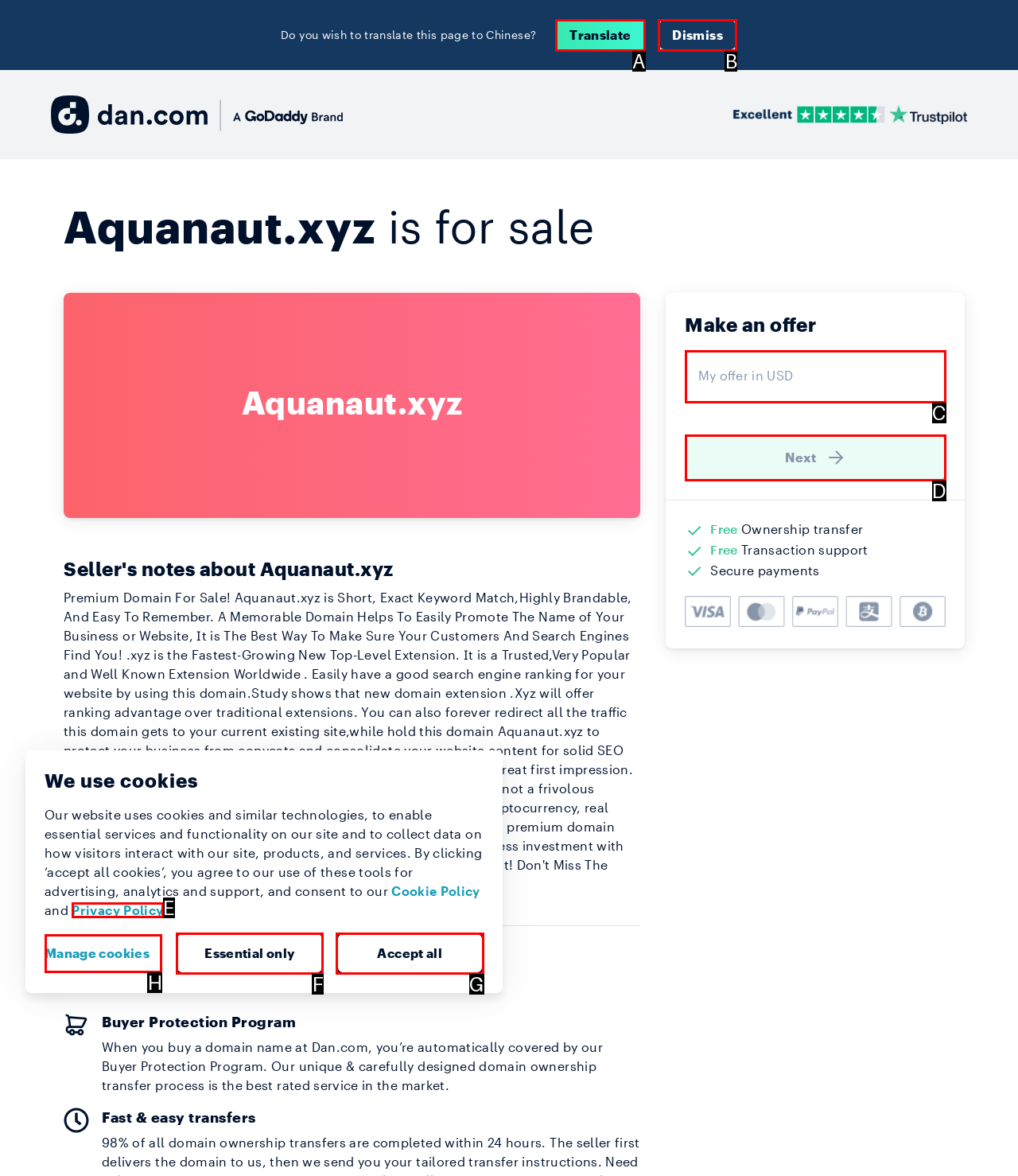Refer to the description: Dismiss and choose the option that best fits. Provide the letter of that option directly from the options.

B